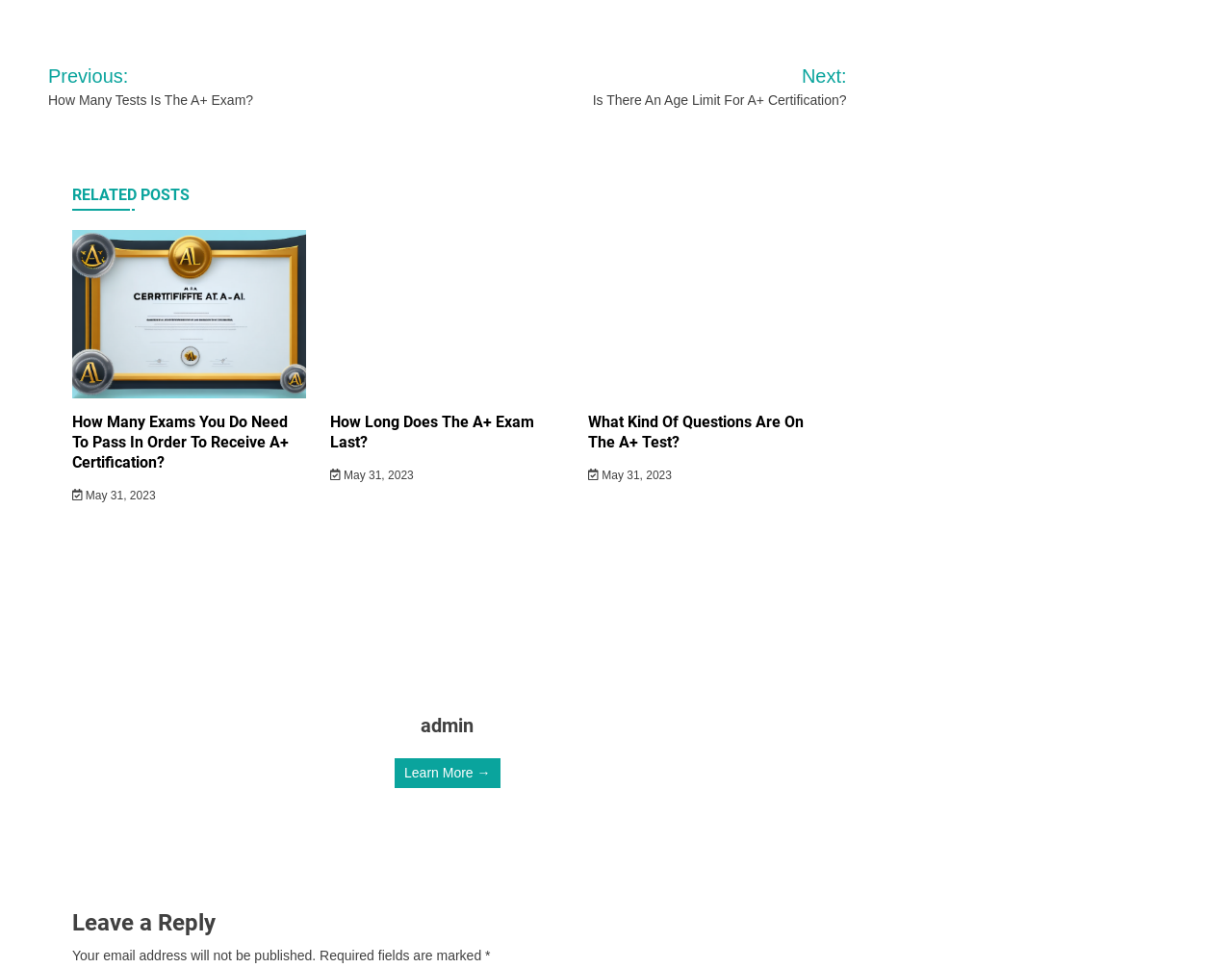What is the theme of the posts on this webpage?
Refer to the image and give a detailed answer to the question.

The posts on this webpage all seem to be related to A+ certification, with topics such as how many exams are required, how long the exam lasts, and what kind of questions are on the test.